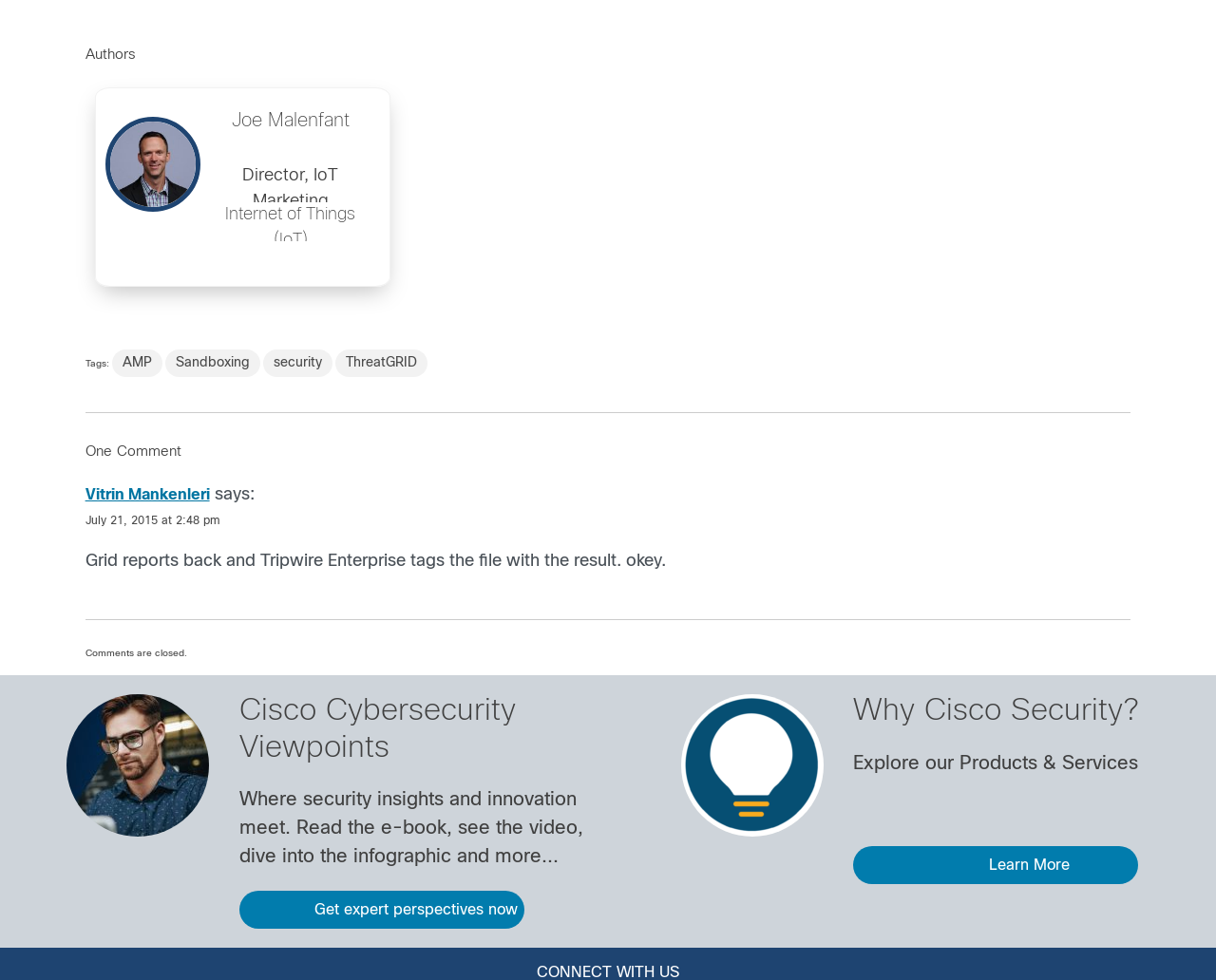Identify the bounding box of the UI component described as: "parent_node: HEALTH & FITNESS".

None